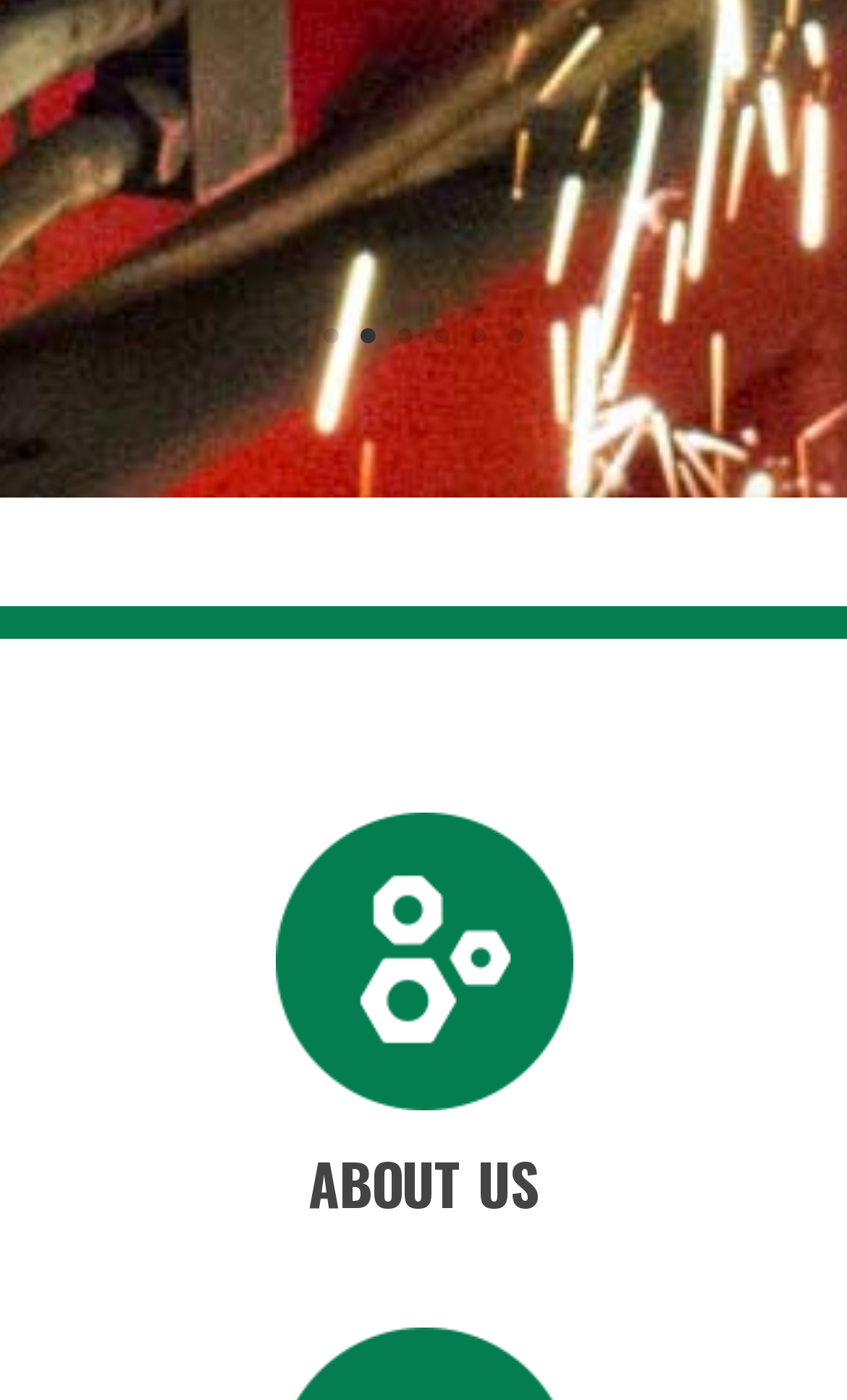How many links are there at the top?
Based on the image, provide a one-word or brief-phrase response.

6